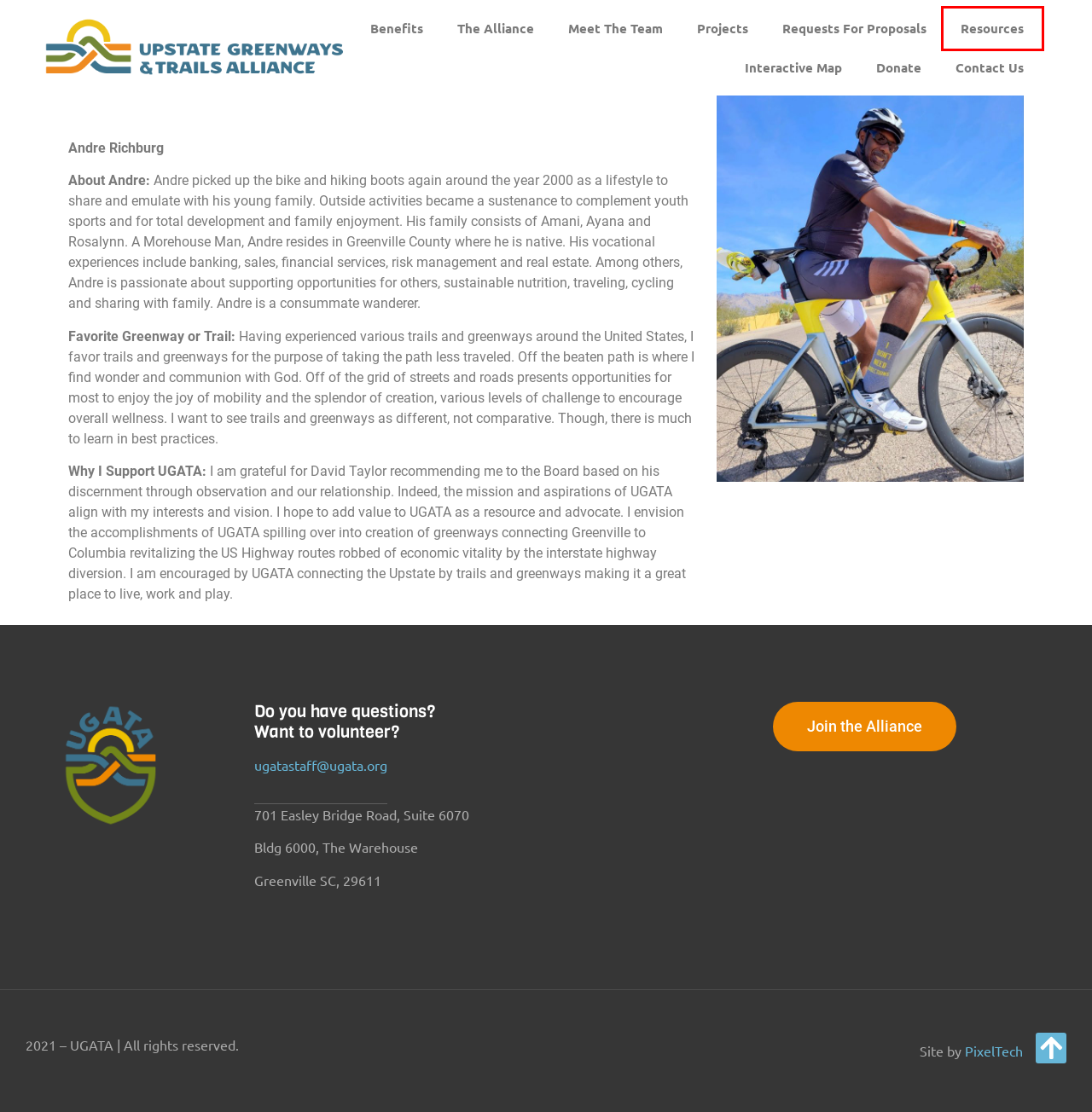Observe the provided screenshot of a webpage that has a red rectangle bounding box. Determine the webpage description that best matches the new webpage after clicking the element inside the red bounding box. Here are the candidates:
A. Requests for Proposals – UGATA
B. Contact us – UGATA
C. Benefits – UGATA
D. The Alliance – UGATA
E. Donate – UGATA
F. Meet the Team – UGATA
G. PixelTech – Creative Agency in Greenville SC
H. Resources – UGATA

H